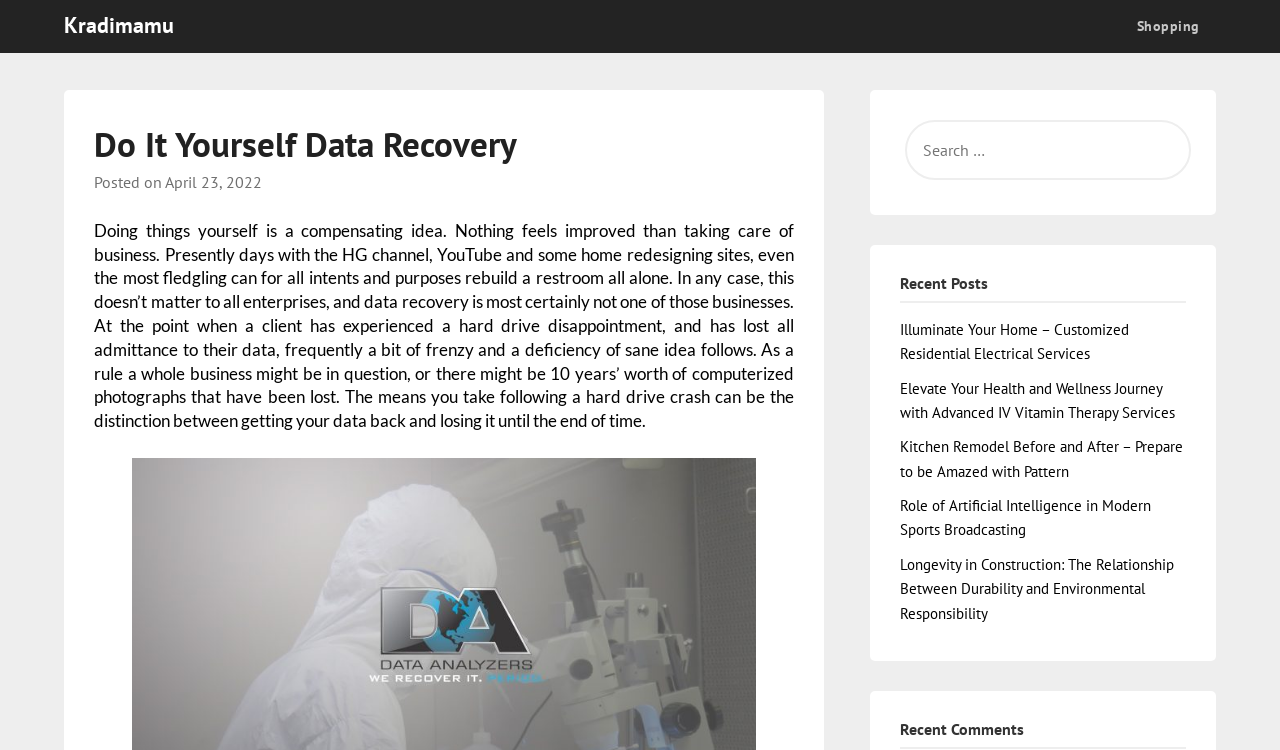Identify the bounding box coordinates necessary to click and complete the given instruction: "Read the 'Do It Yourself Data Recovery' article".

[0.074, 0.16, 0.62, 0.226]